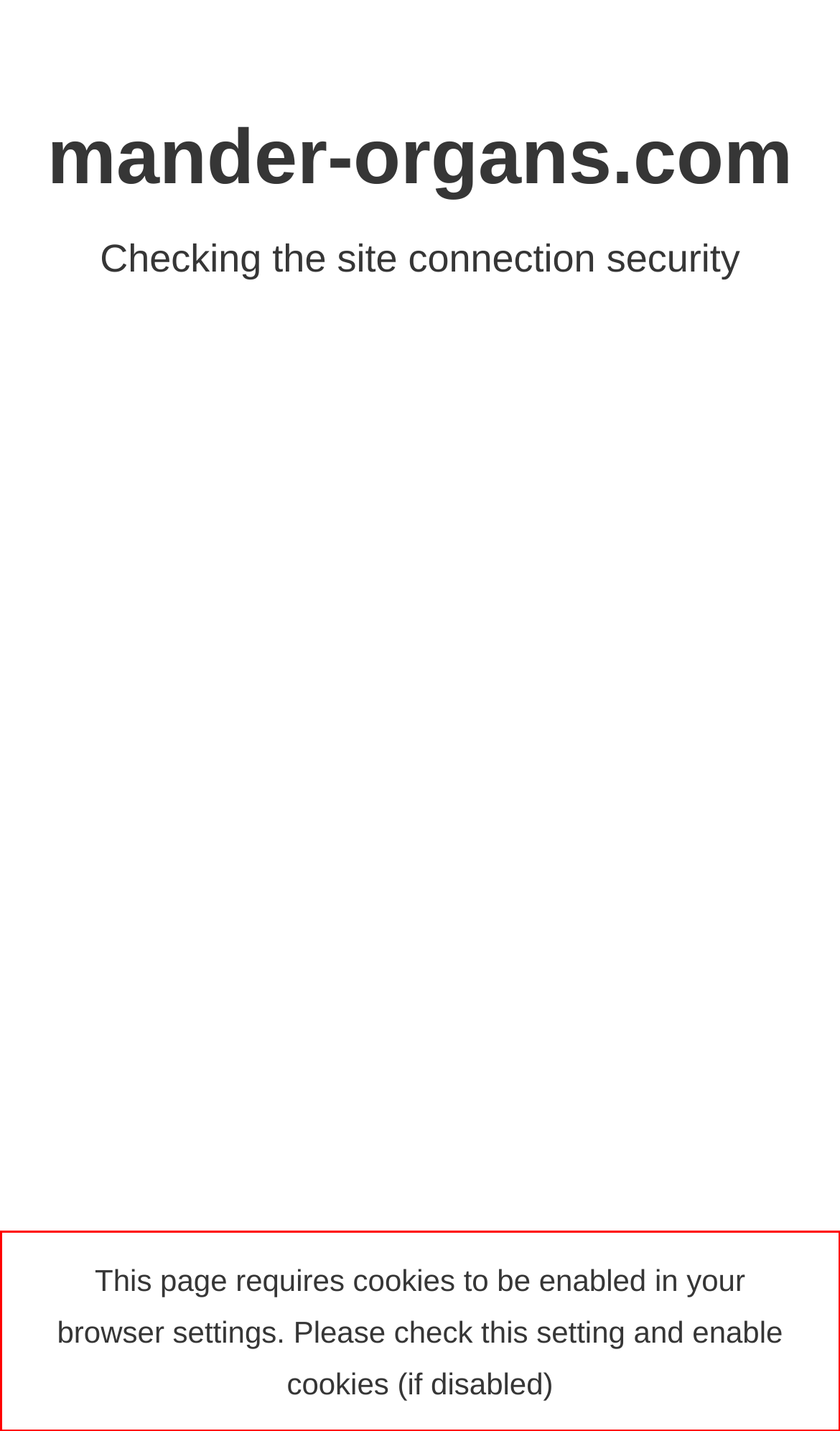The screenshot provided shows a webpage with a red bounding box. Apply OCR to the text within this red bounding box and provide the extracted content.

This page requires cookies to be enabled in your browser settings. Please check this setting and enable cookies (if disabled)